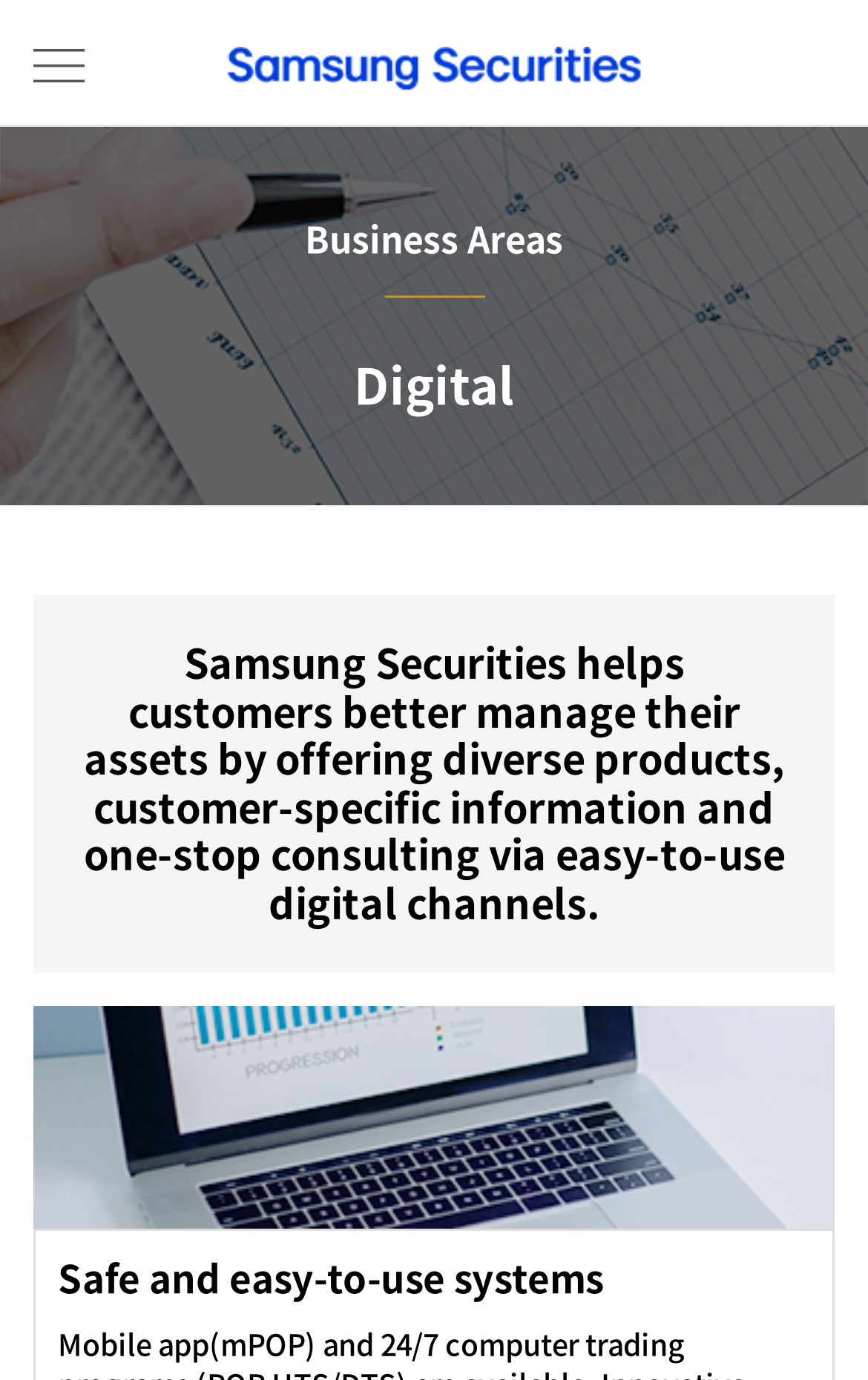Provide a thorough description of the webpage you see.

The webpage is about Samsung Securities, specifically its business areas in the digital sector. At the top left, there is a heading with the company name "Samsung Securities" accompanied by a link and an image with the same name. To the right of the company name, there is a button labeled "menu view". 

Below the company name, there is a heading that spans the entire width of the page, reading "Business Areas". Underneath this heading, the text "Digital" is centered on the page. 

Further down, there is a paragraph of text that describes how Samsung Securities helps customers manage their assets through digital channels. This paragraph is positioned near the top center of the page. 

At the bottom of the page, there is a description list with a term, but the term is empty. However, it has a description that reads "Safe and easy-to-use systems", which is positioned near the bottom center of the page.